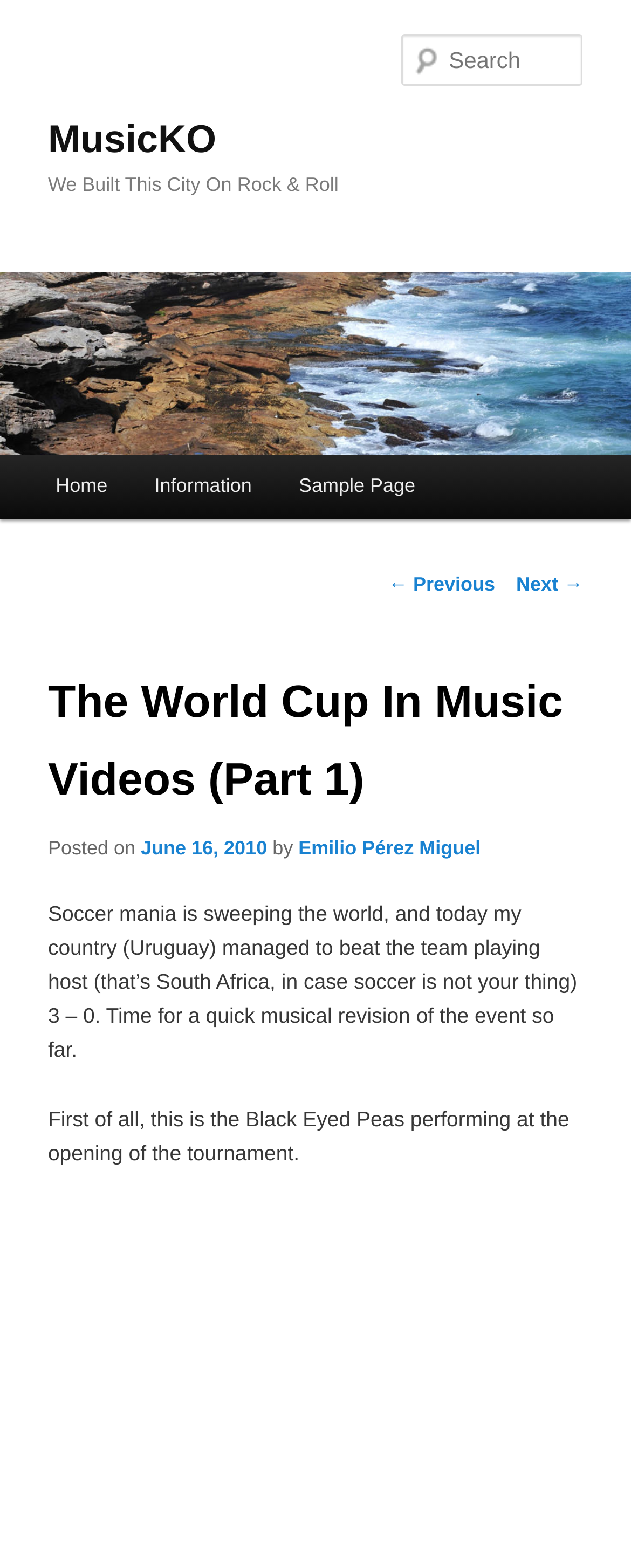What is the date of the current post?
Look at the image and respond with a one-word or short phrase answer.

June 16, 2010